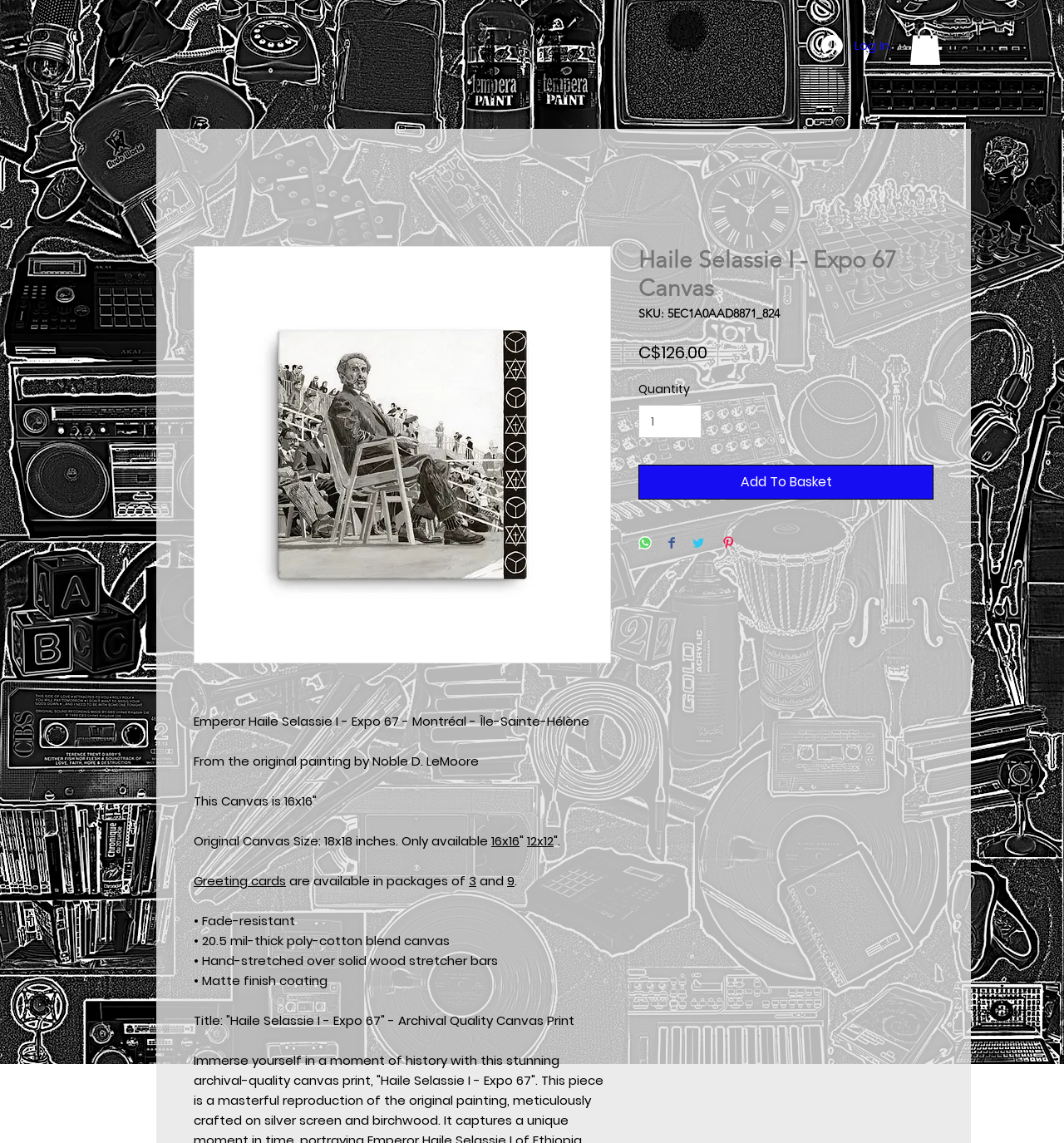Determine the bounding box coordinates for the area that should be clicked to carry out the following instruction: "Click on the 16x16 link".

[0.462, 0.728, 0.488, 0.743]